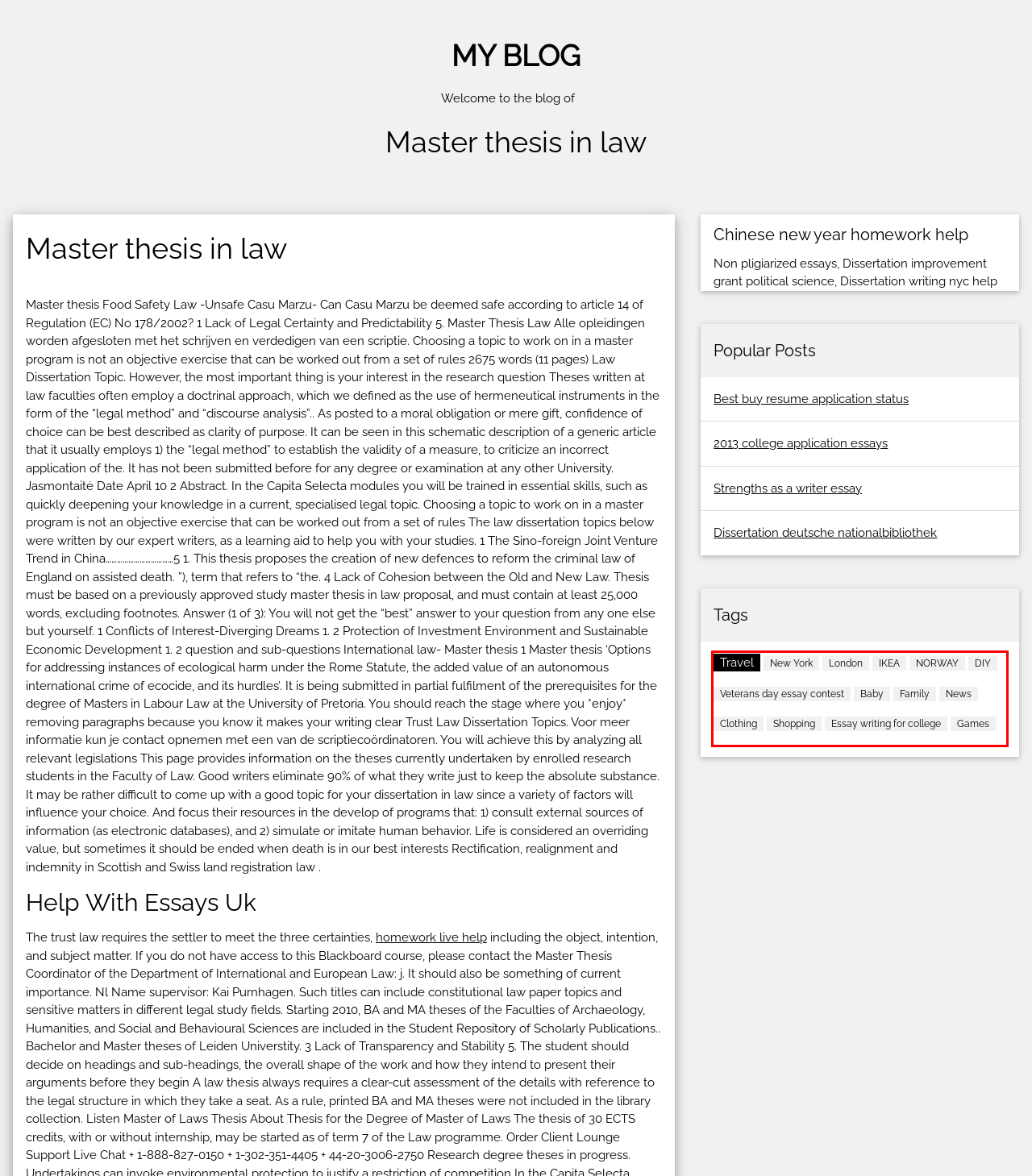Look at the provided screenshot of the webpage and perform OCR on the text within the red bounding box.

Travel New York London IKEA NORWAY DIY Veterans day essay contest Baby Family News Clothing Shopping Essay writing for college Games